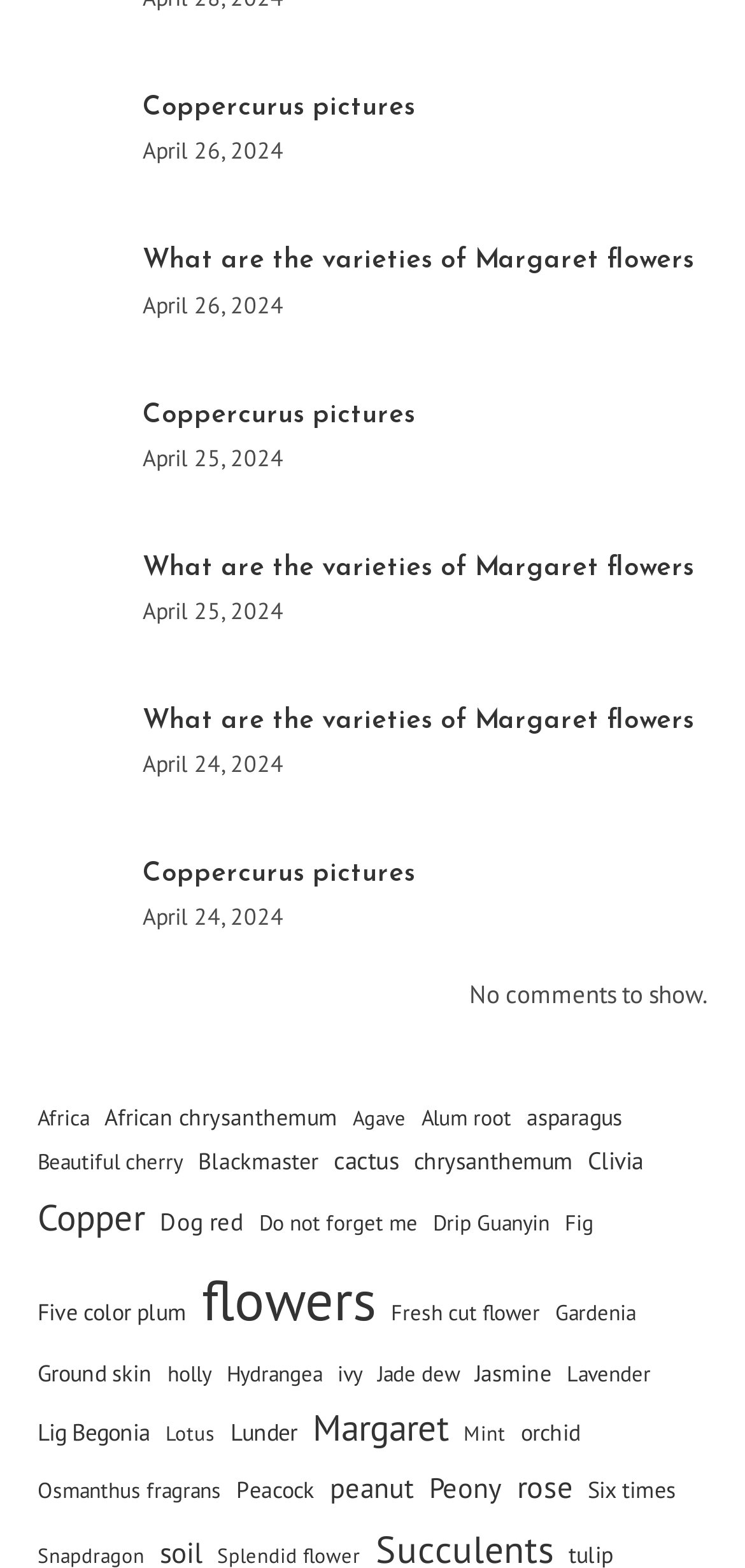Identify the bounding box coordinates of the clickable region to carry out the given instruction: "Click on 'Coppercurus pictures'".

[0.05, 0.053, 0.165, 0.12]